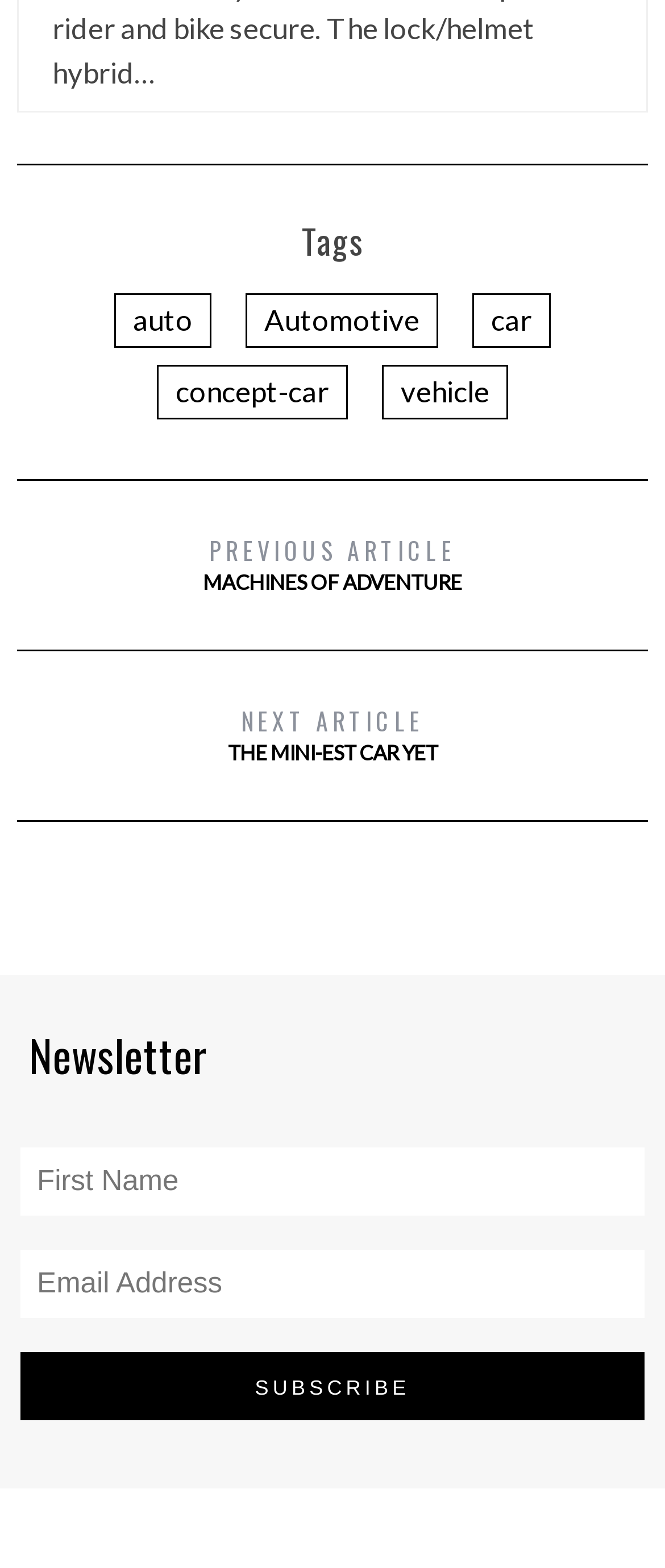Please identify the bounding box coordinates of the element I should click to complete this instruction: 'Subscribe to the newsletter'. The coordinates should be given as four float numbers between 0 and 1, like this: [left, top, right, bottom].

[0.03, 0.863, 0.97, 0.906]